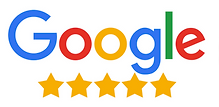What is the likely purpose of the logo and stars? Look at the image and give a one-word or short phrase answer.

To emphasize a highly rated experience